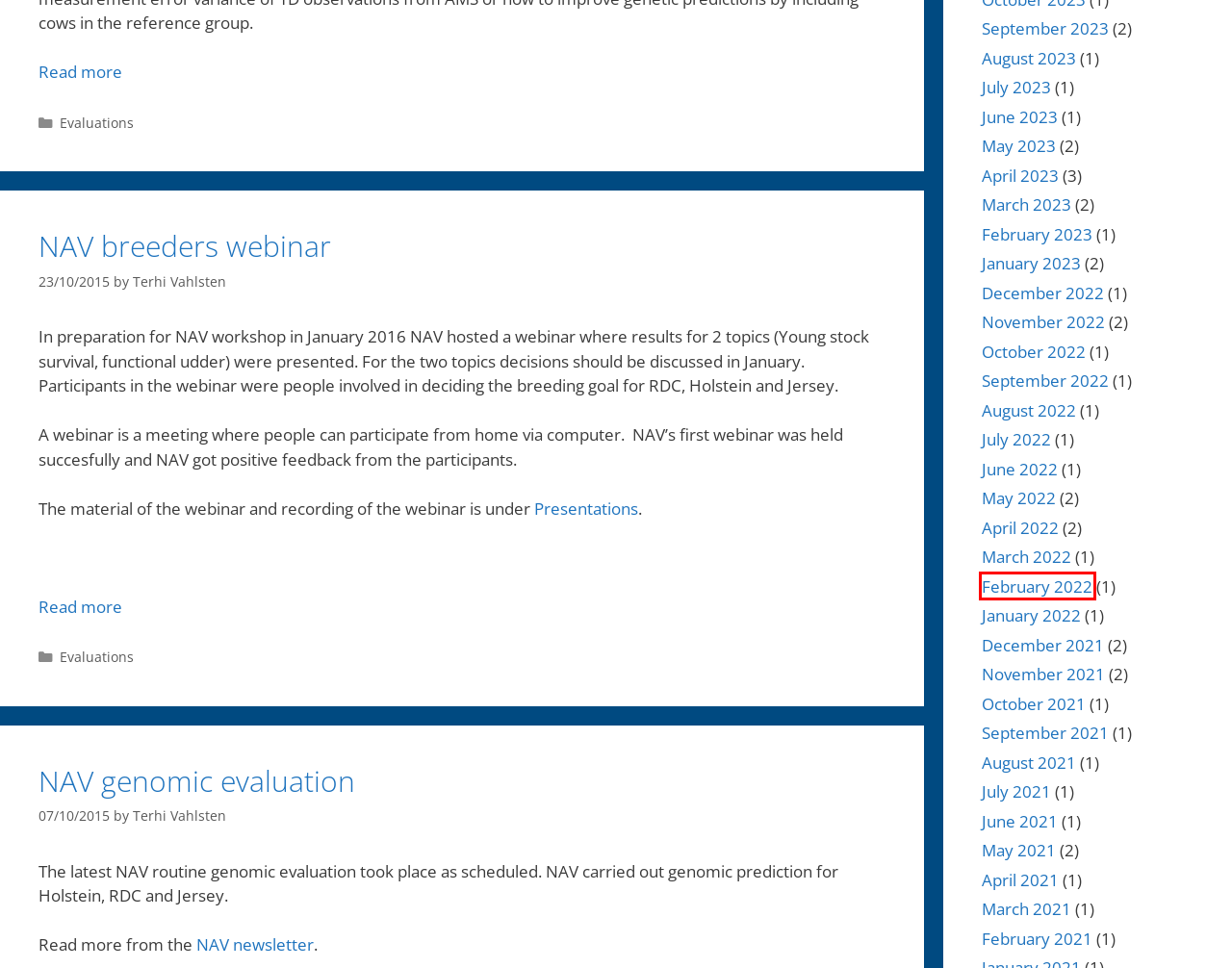Inspect the screenshot of a webpage with a red rectangle bounding box. Identify the webpage description that best corresponds to the new webpage after clicking the element inside the bounding box. Here are the candidates:
A. June, 2023 | NAV - Nordic Cattle Genetic Evaluation
B. September, 2022 | NAV - Nordic Cattle Genetic Evaluation
C. January, 2023 | NAV - Nordic Cattle Genetic Evaluation
D. August, 2023 | NAV - Nordic Cattle Genetic Evaluation
E. November, 2021 | NAV - Nordic Cattle Genetic Evaluation
F. Evaluations | NAV - Nordic Cattle Genetic Evaluation
G. February, 2022 | NAV - Nordic Cattle Genetic Evaluation
H. August, 2022 | NAV - Nordic Cattle Genetic Evaluation

G